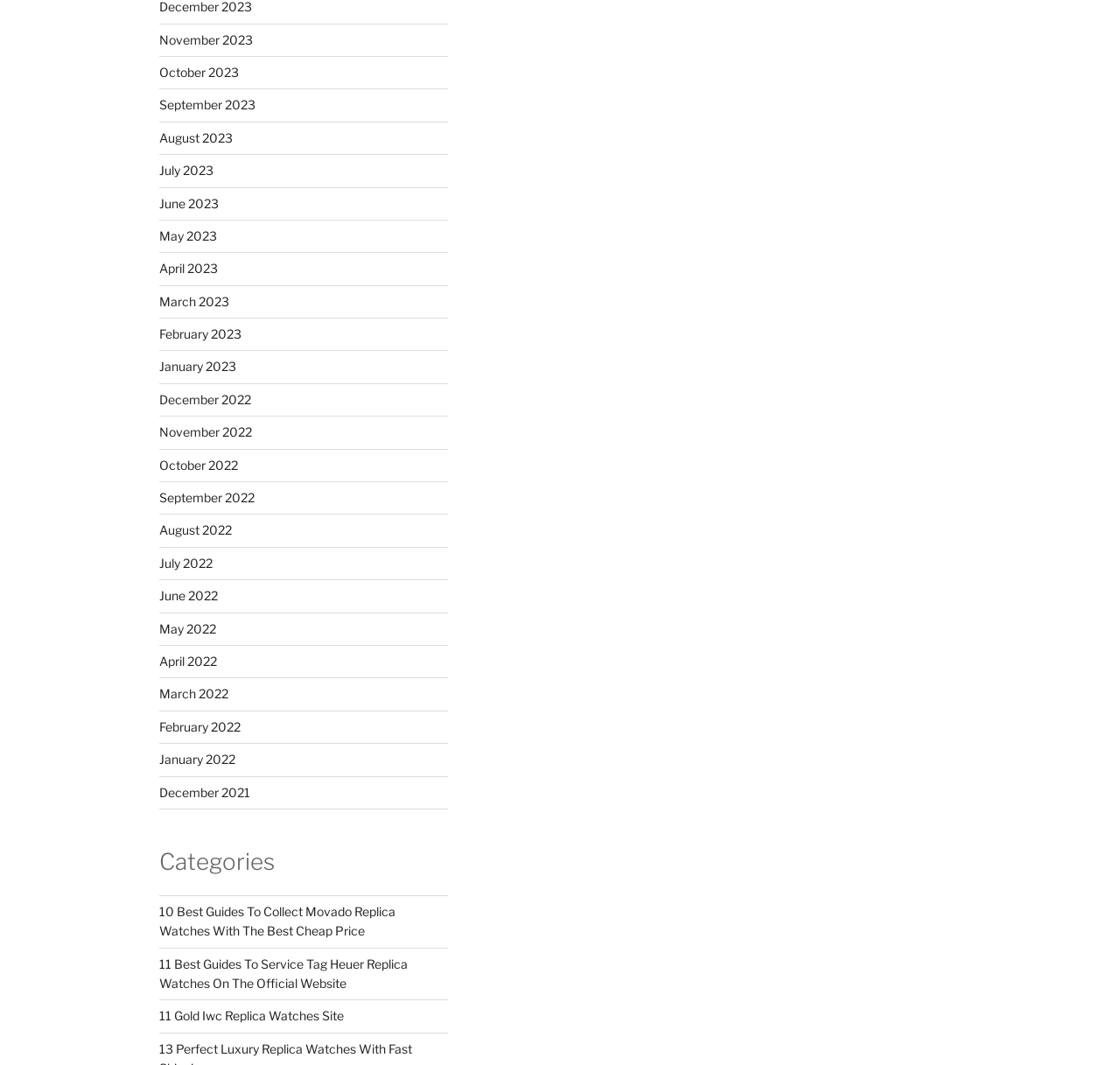Is the webpage related to e-commerce?
Based on the content of the image, thoroughly explain and answer the question.

Although the webpage does not explicitly mention e-commerce, the links to specific watch guides and the mention of 'cheap price' in one of the links suggest that the webpage may be related to e-commerce or online shopping.